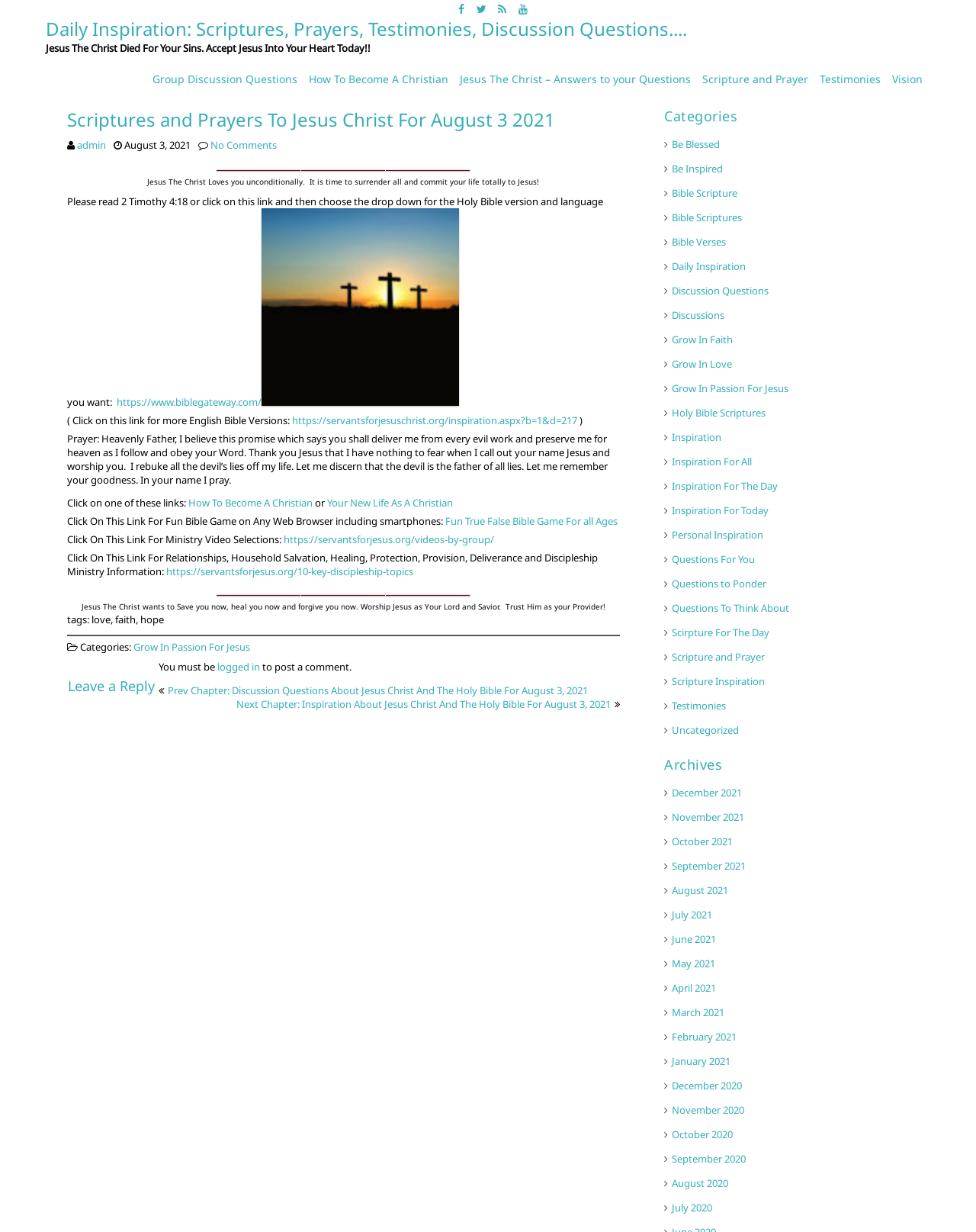Describe all the key features and sections of the webpage thoroughly.

This webpage is dedicated to daily inspiration, scriptures, prayers, testimonies, and discussion questions related to Jesus Christ. At the top, there are several social media links and a heading that reads "Daily Inspiration: Scriptures, Prayers, Testimonies, Discussion Questions....". Below this, there is a prominent message that encourages readers to surrender their lives to Jesus Christ.

The main content of the page is divided into sections. The first section has a heading "Scriptures and Prayers To Jesus Christ For August 3 2021" and contains a prayer and a scripture reference. Below this, there are several links to related topics, such as "Group Discussion Questions", "How To Become A Christian", and "Testimonies".

The next section has a heading "Jesus The Christ Loves you unconditionally" and contains a message about surrendering one's life to Jesus Christ. This is followed by a section with a link to a Bible verse and a prayer. There are also several images on the page, including a header image and a footer image.

The page also has a section with links to various ministry resources, such as a fun Bible game and ministry video selections. Additionally, there are links to categories, such as "Grow In Passion For Jesus" and "Daily Inspiration", which suggest that the webpage is part of a larger website with multiple topics and resources.

At the bottom of the page, there is a section for leaving a reply, with a heading "Leave a Reply" and a message indicating that users must be logged in to post a comment. There is also a section with links to previous and next chapters, as well as a list of categories with multiple links to related topics.